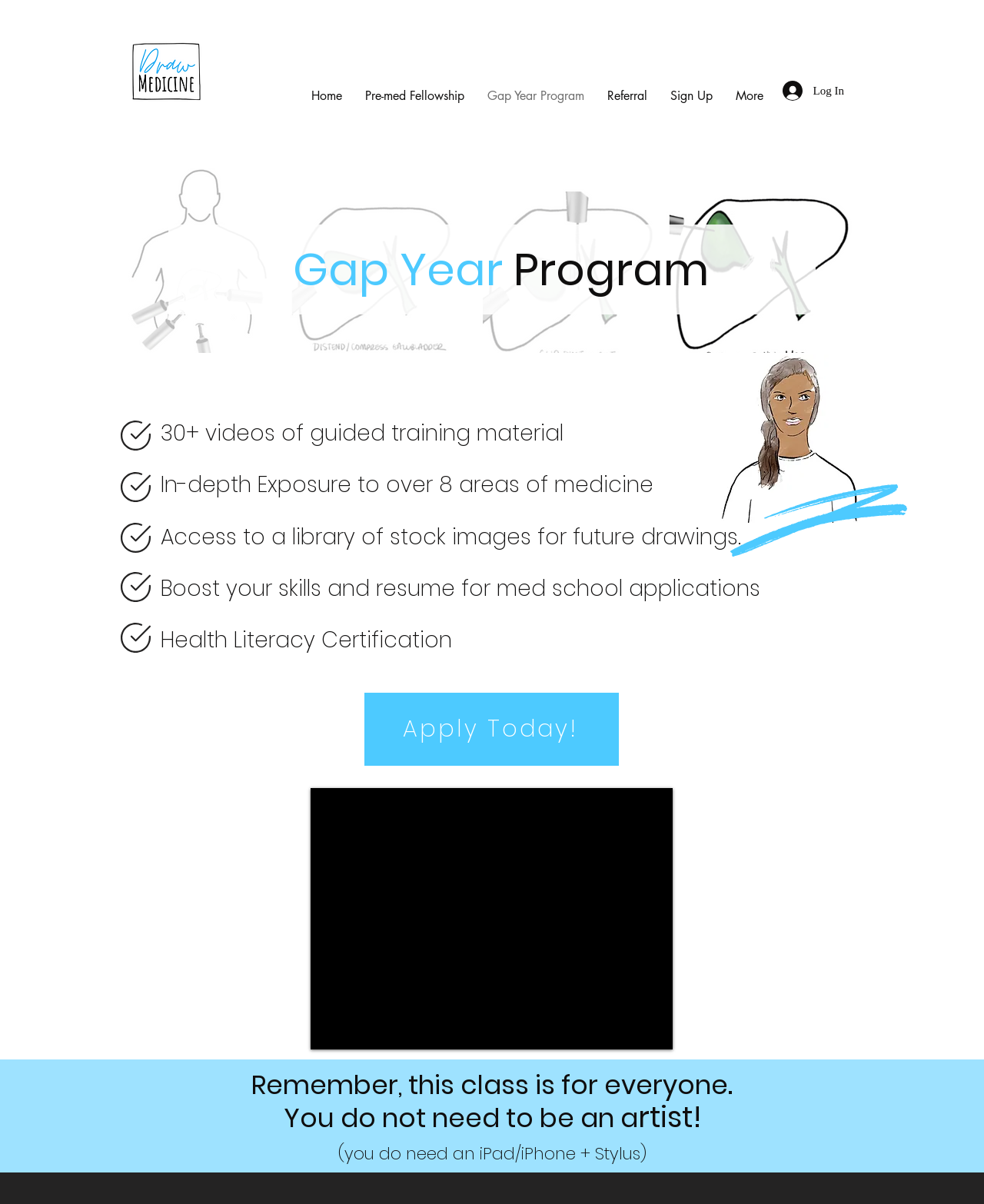From the webpage screenshot, identify the region described by Referral. Provide the bounding box coordinates as (top-left x, top-left y, bottom-right x, bottom-right y), with each value being a floating point number between 0 and 1.

[0.605, 0.071, 0.67, 0.088]